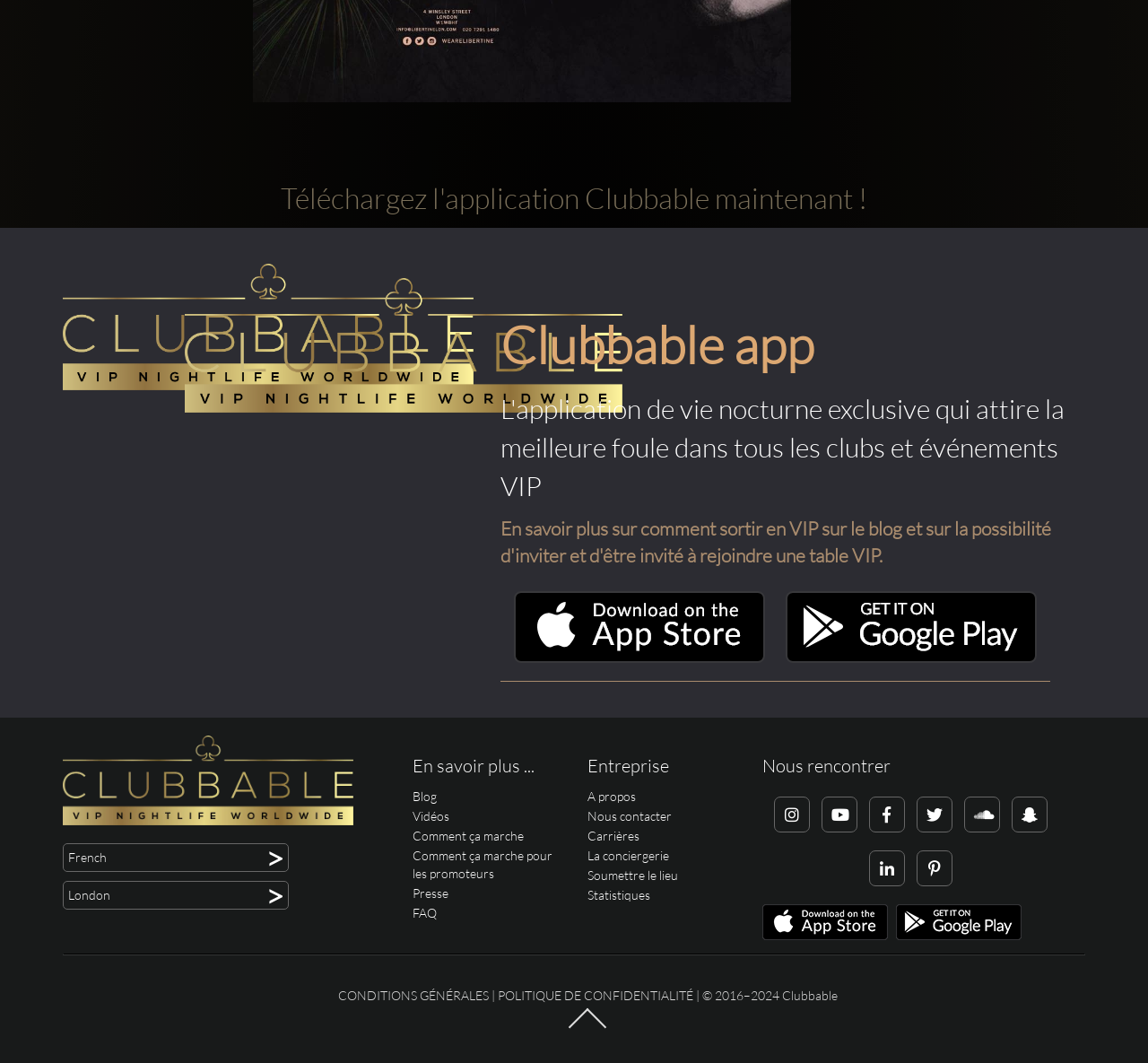From the details in the image, provide a thorough response to the question: What is the language of the website?

The language of the website can be inferred from the StaticText element with the text 'French' at coordinates [0.059, 0.799, 0.093, 0.813].